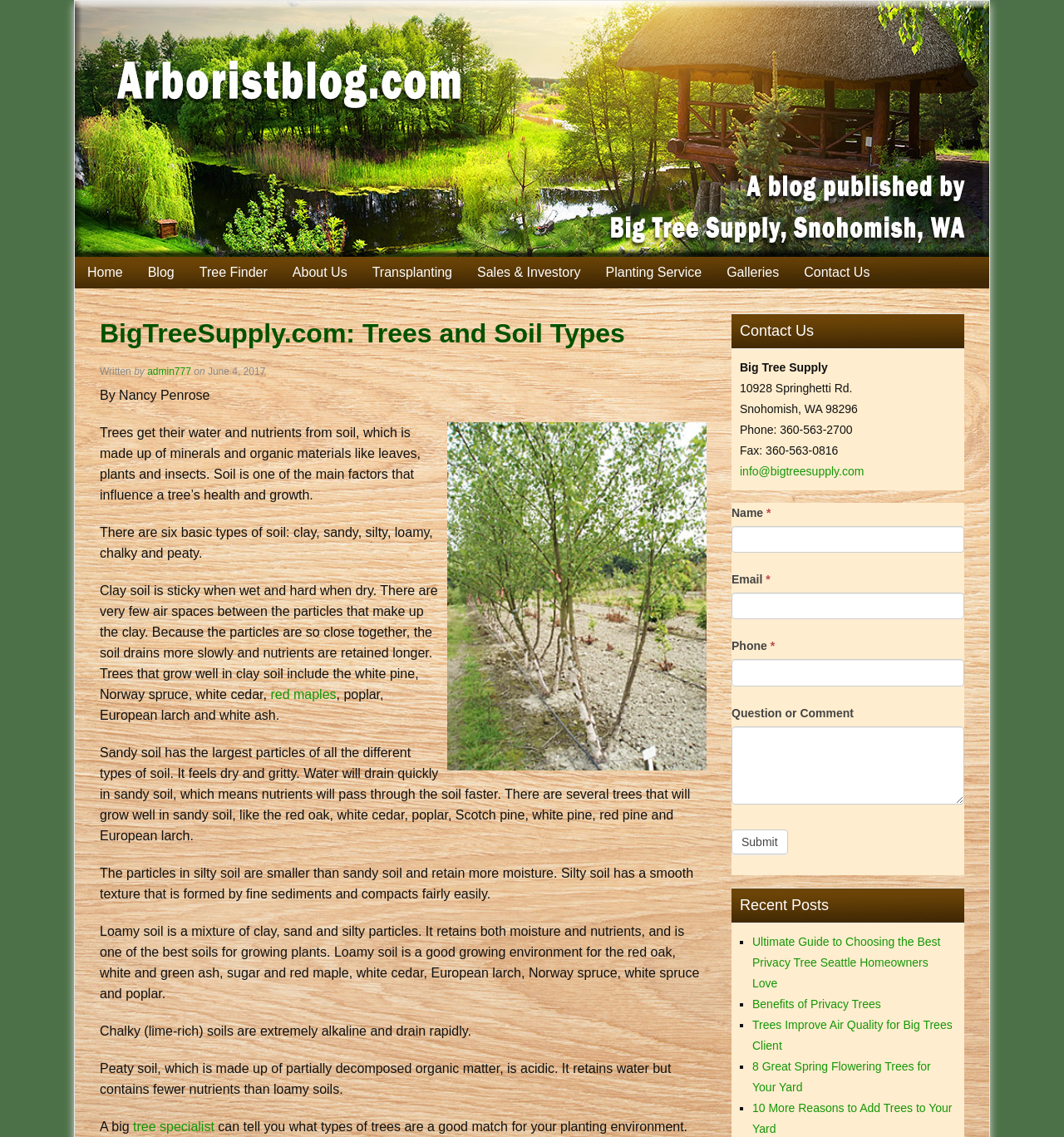Identify the main heading from the webpage and provide its text content.

BigTreeSupply.com: Trees and Soil Types